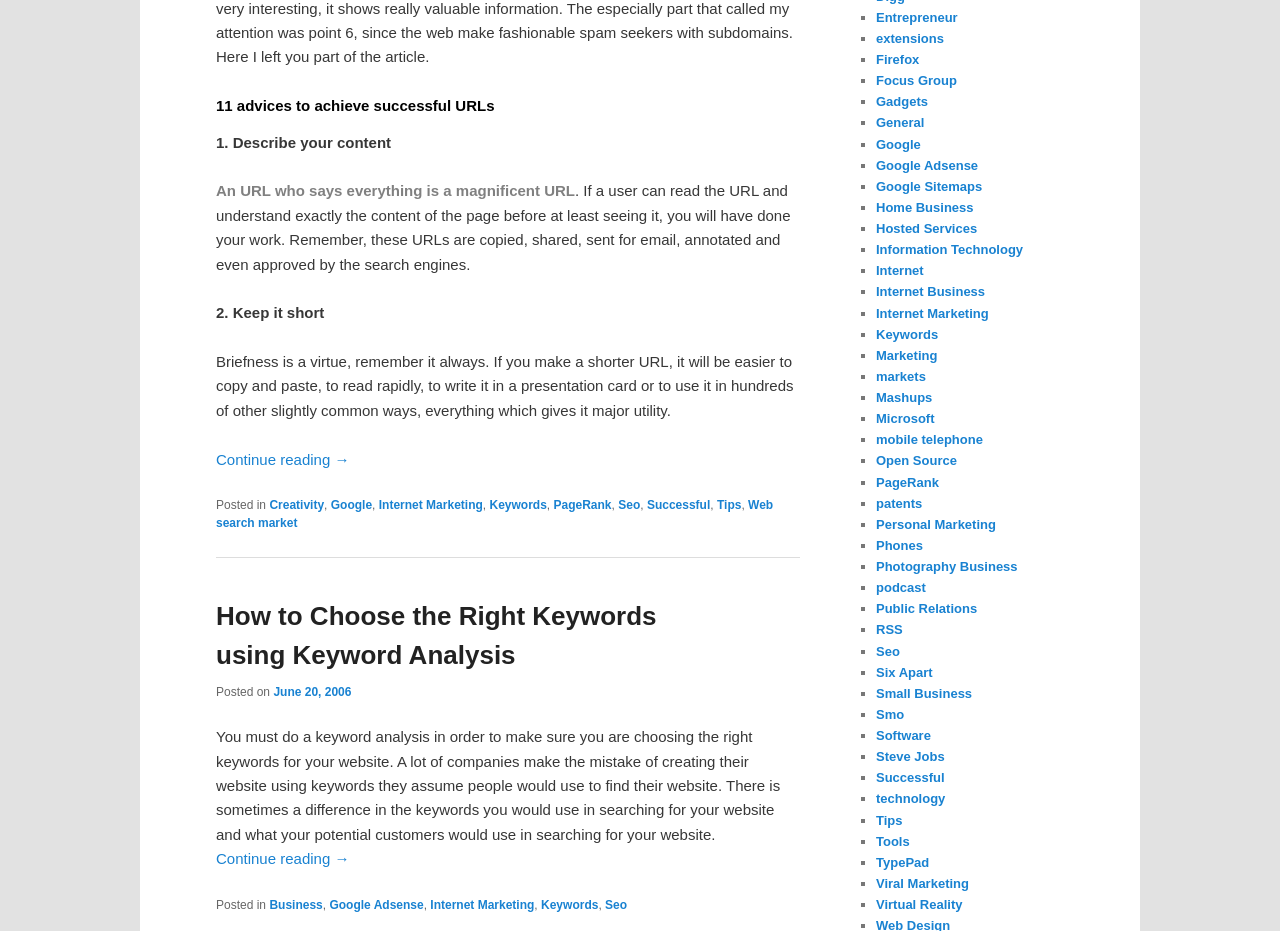How many list markers are there in the webpage?
Based on the image, answer the question with as much detail as possible.

There are 20 list markers in the webpage, each preceding a link to a different topic, such as 'Entrepreneur', 'extensions', 'Firefox', and so on.